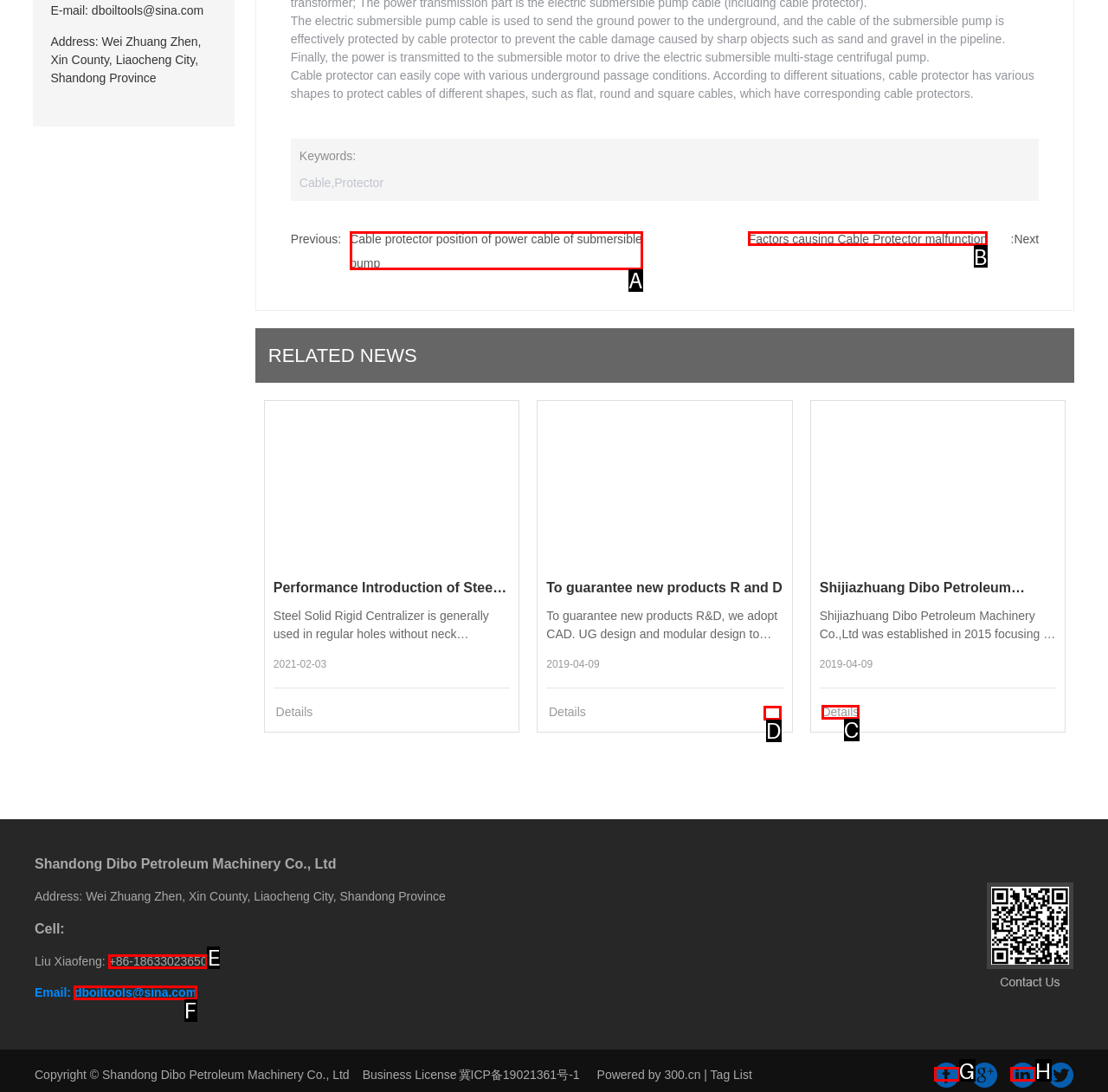Please indicate which option's letter corresponds to the task: Read more about Cable protector by examining the highlighted elements in the screenshot.

A